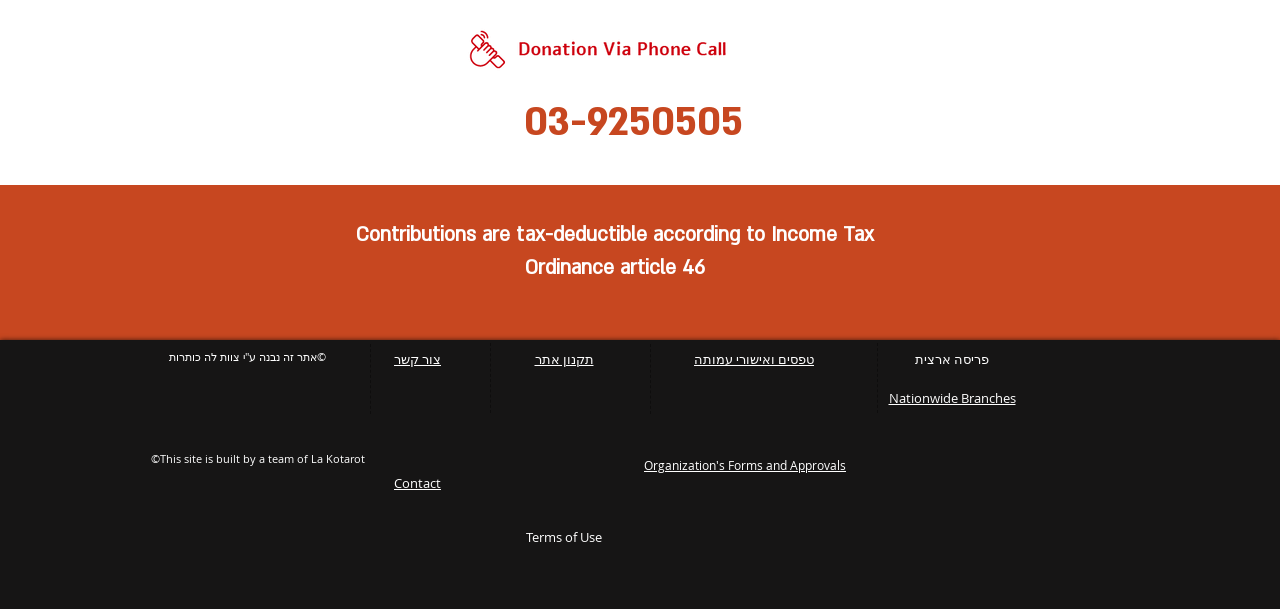What is the purpose of contributions?
Use the image to give a comprehensive and detailed response to the question.

The purpose of contributions can be inferred from the static text element with the OCR text 'Contributions are tax-deductible according to Income Tax Ordinance article 46' located at the bounding box coordinates [0.278, 0.365, 0.683, 0.461].